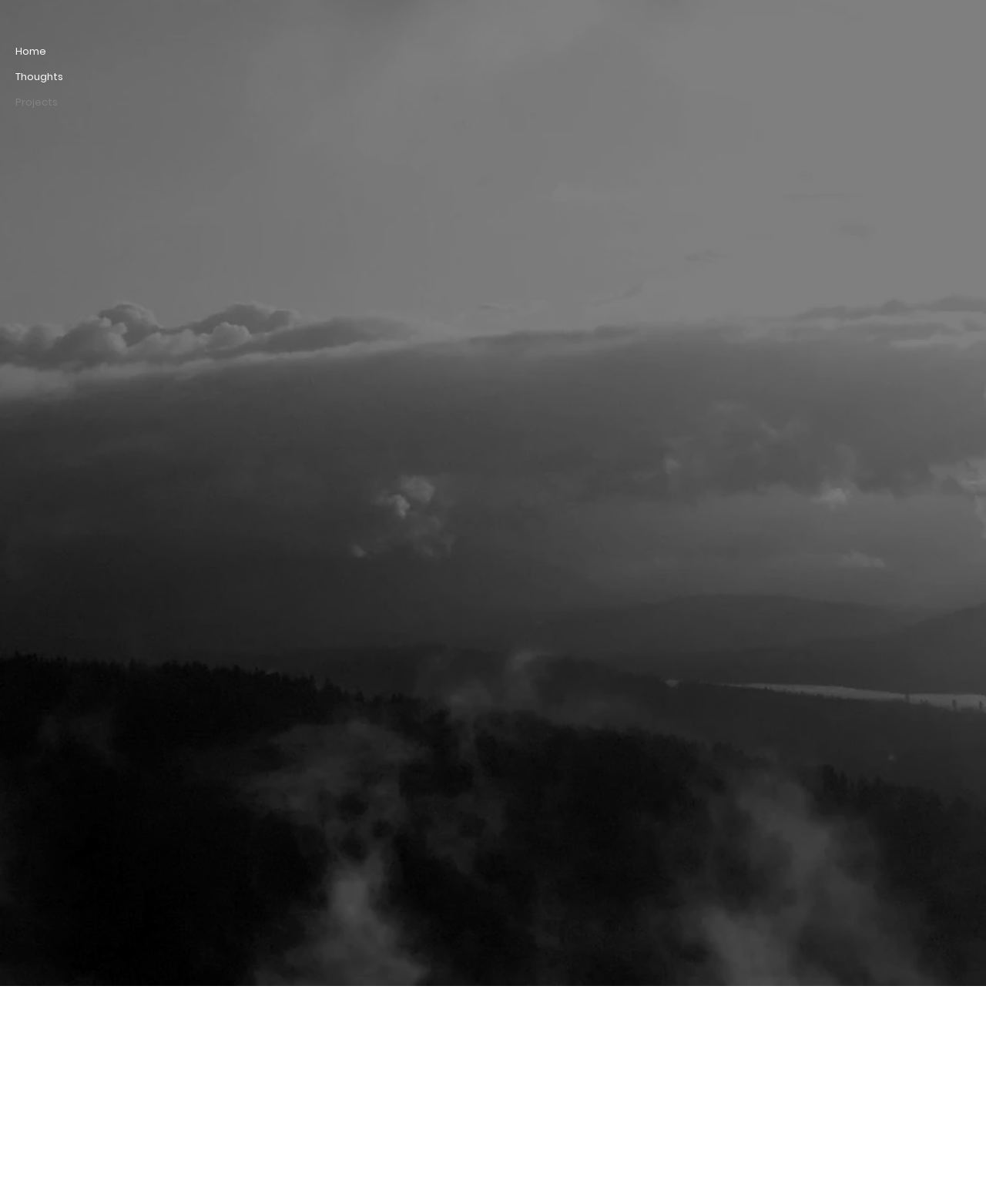What is the topic of the article mentioned? From the image, respond with a single word or brief phrase.

Hypernormalization